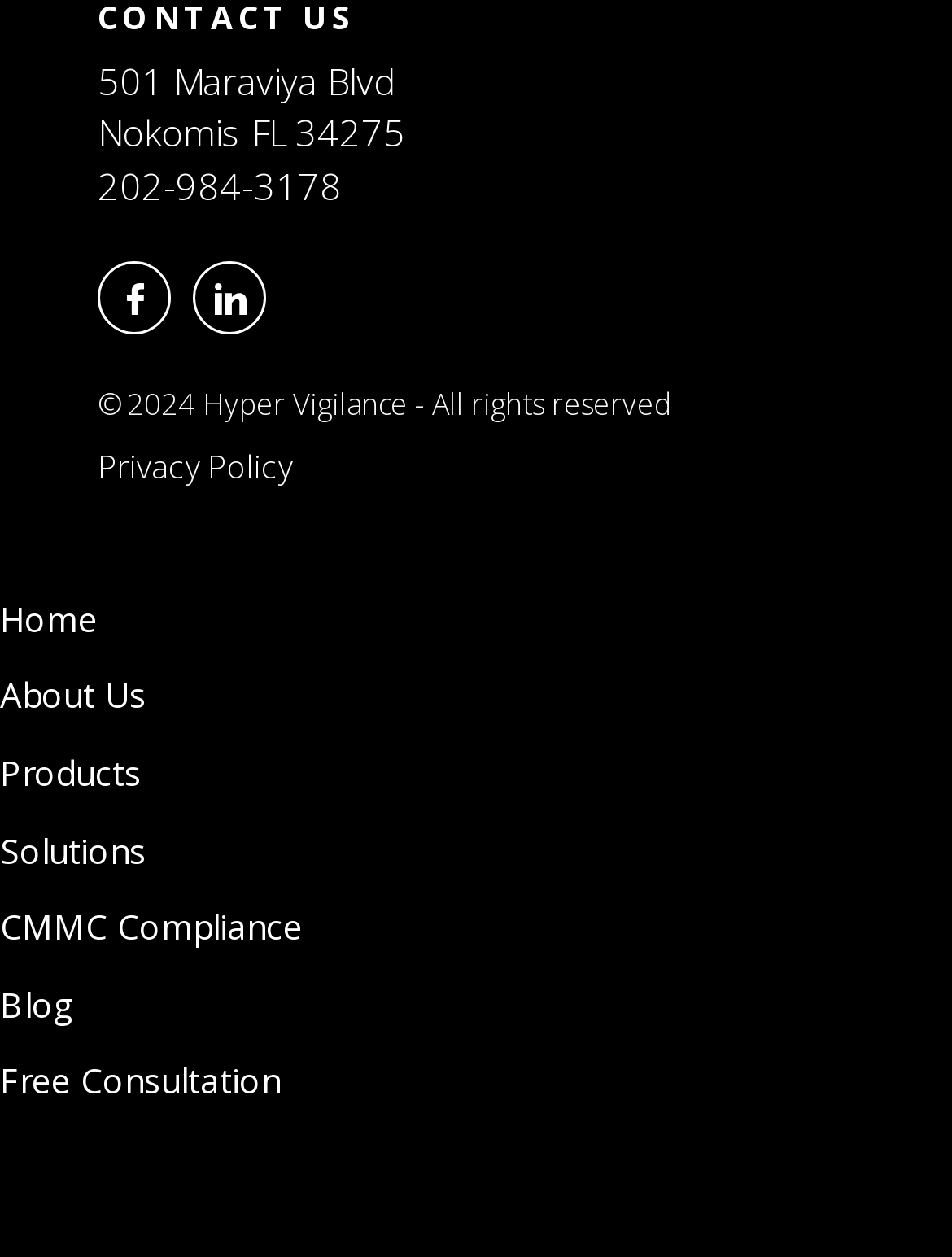Provide the bounding box coordinates of the section that needs to be clicked to accomplish the following instruction: "go to Home page."

[0.0, 0.473, 0.103, 0.511]